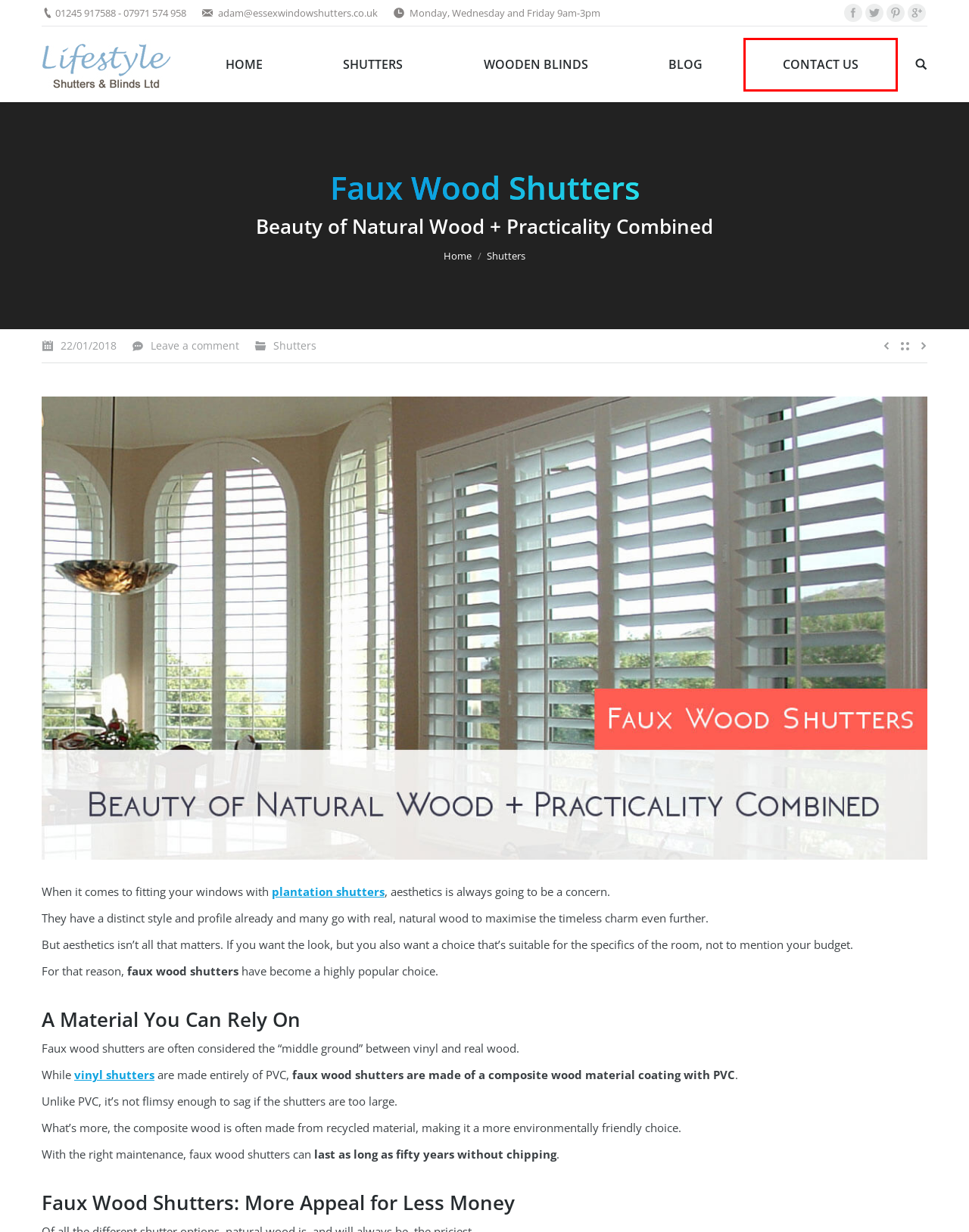Look at the screenshot of a webpage where a red rectangle bounding box is present. Choose the webpage description that best describes the new webpage after clicking the element inside the red bounding box. Here are the candidates:
A. Vinyl Plantation Shutters - Benefits, Cost and Features
B. Essex Shutters & Blinds Blog - News, Tips, Advice & Inspiration
C. Shutters Archives - Lifestyle Shutters & Blinds Ltd
D. Plantation & Bay Window Shutters Essex - Shutter Blinds Essex
E. Shutters vs Blinds - Which is Better & Best for Your Windows?
F. Lifestyle Shutters & Blinds Ltd - Get in Touch
G. Perfect Fit Shutters: Customised Window Dressing for a Perfect Home
H. Wooden Venetian Blinds | Supply and Fitting

F